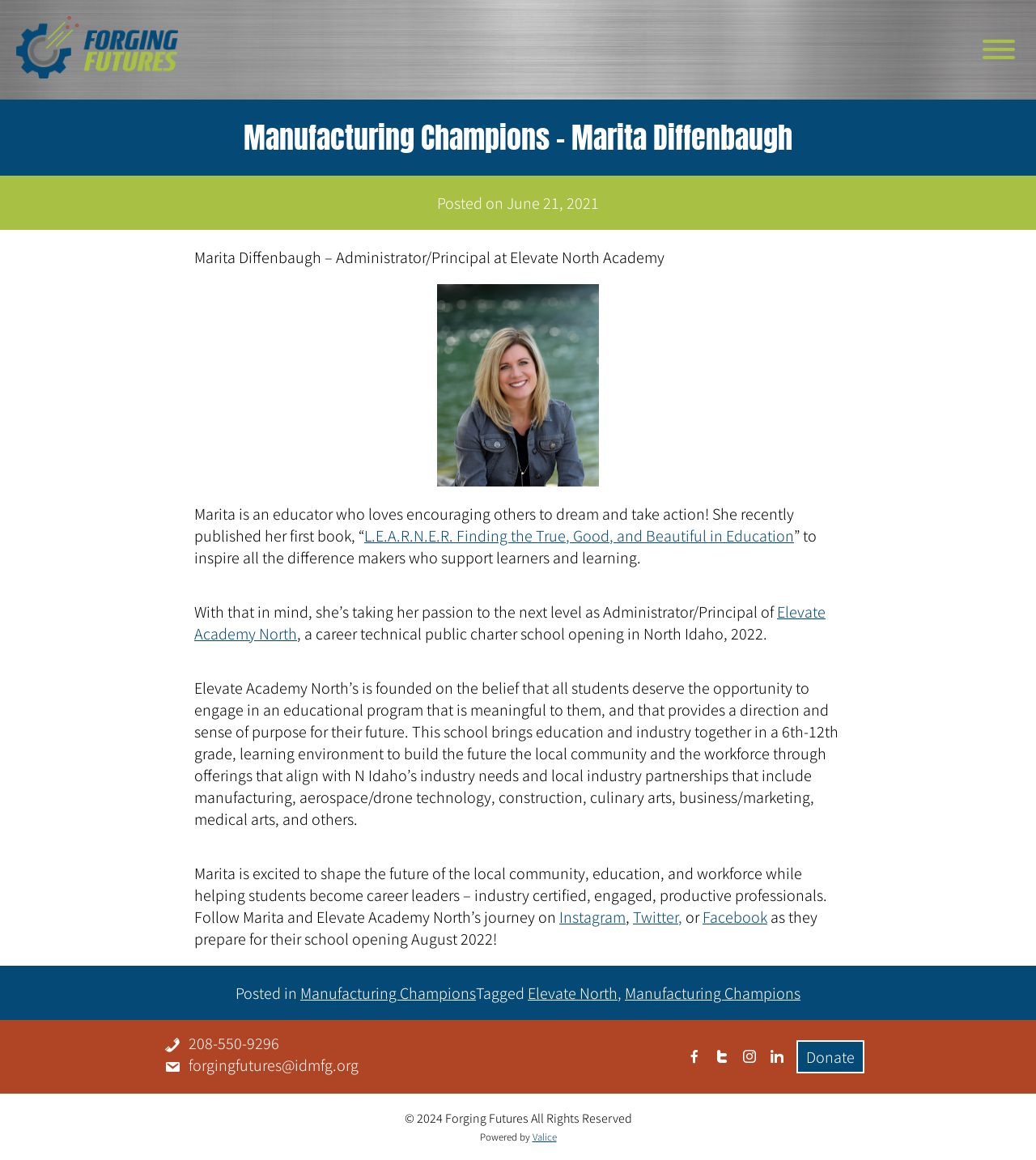Give a detailed overview of the webpage's appearance and contents.

The webpage is about Marita Diffenbaugh, an educator and administrator who has published a book and is now the principal of Elevate Academy North, a career technical public charter school in North Idaho. 

At the top of the page, there is a logo with the text "Forging Futures" and a navigation menu button on the right side. 

Below the logo, there is a main section that contains an article about Marita Diffenbaugh. The article starts with a heading that includes her name and title. 

Under the heading, there is a paragraph that describes Marita's background and her new role as the principal of Elevate Academy North. The paragraph also mentions her book and its purpose. 

There is an image on the right side of the paragraph, which is likely a photo of Marita. 

The article continues with more paragraphs that describe Elevate Academy North's mission and goals, including providing students with meaningful educational programs and preparing them for careers in industries such as manufacturing, aerospace, and construction. 

At the bottom of the main section, there are links to Marita's and Elevate Academy North's social media profiles, including Instagram, Twitter, and Facebook. 

The footer section of the page contains a list of tags, including "Manufacturing Champions" and "Elevate North", as well as a copyright notice and a "Powered by" statement with a link to Valice. 

On the right side of the footer, there are links to contact information, including a phone number and an email address, as well as social media links and a "Donate" button.